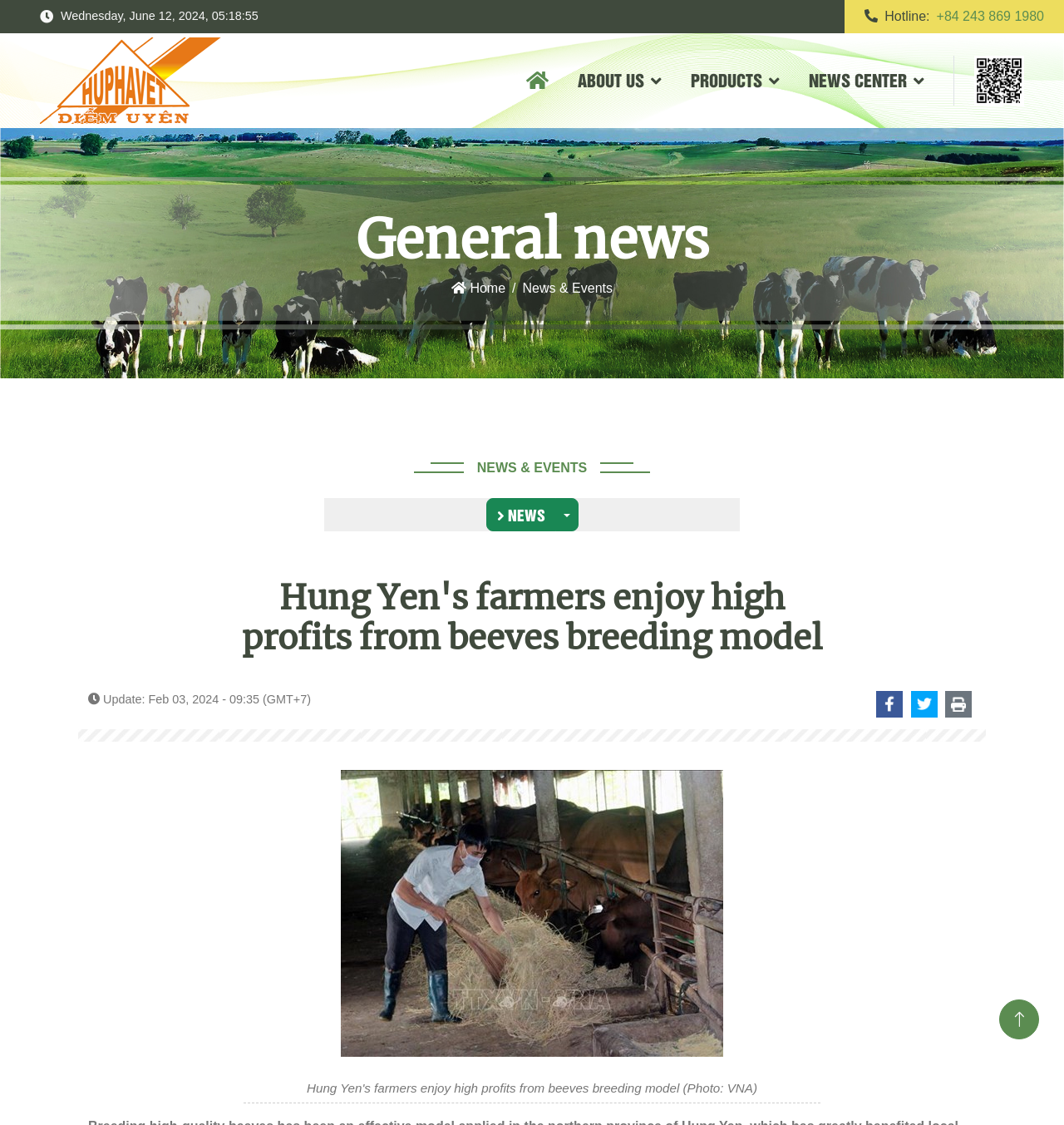What is the name of the website?
Using the image, give a concise answer in the form of a single word or short phrase.

Diem Uyen - HUPHAVET